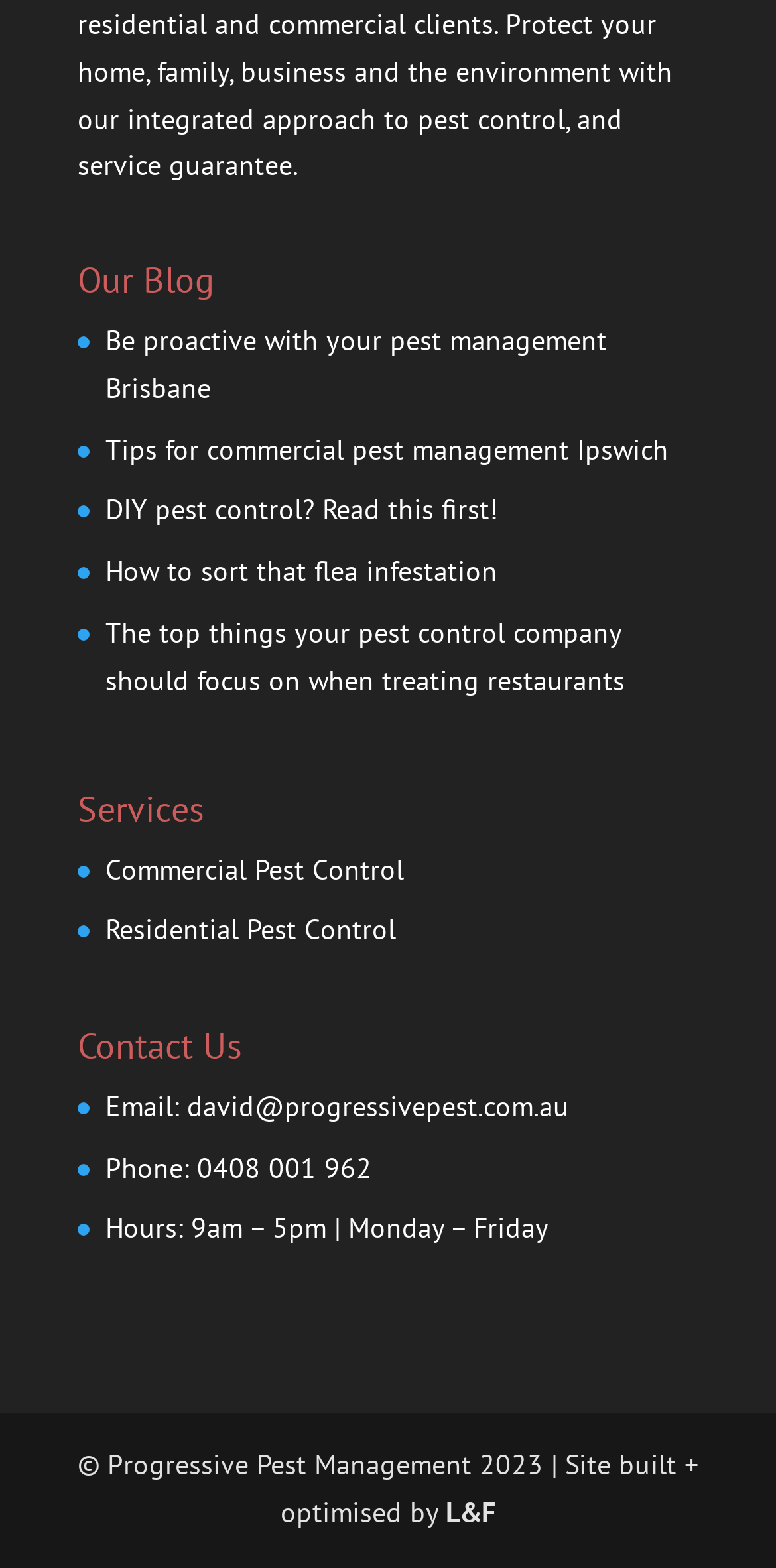Using the provided element description "0408 001 962", determine the bounding box coordinates of the UI element.

[0.254, 0.733, 0.479, 0.756]